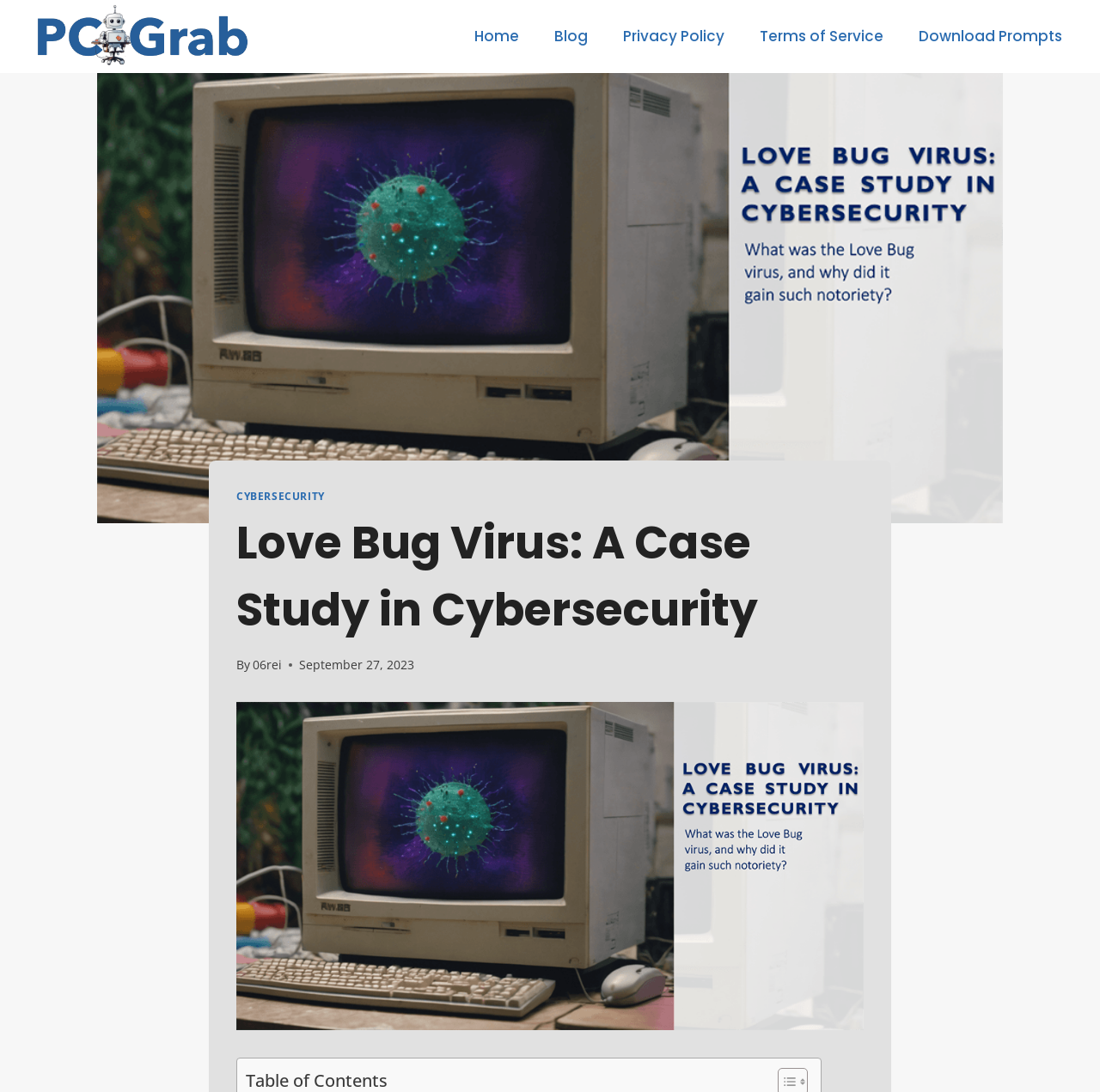Determine the bounding box coordinates of the clickable region to follow the instruction: "read cybersecurity article".

[0.215, 0.448, 0.295, 0.46]